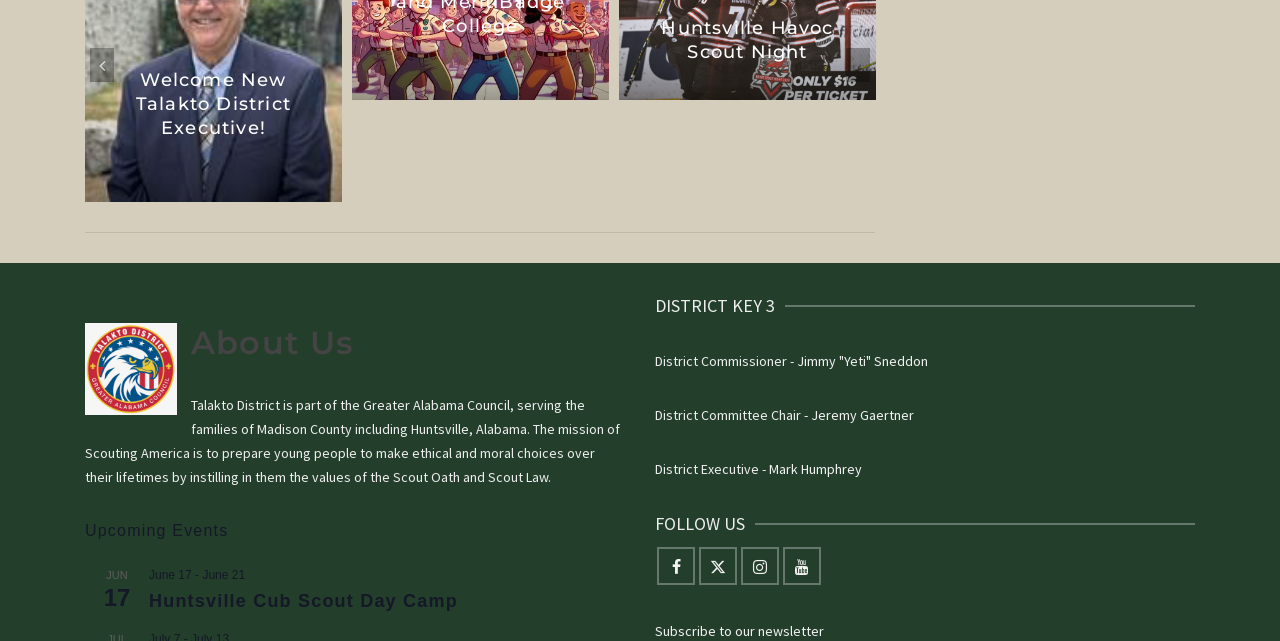For the given element description aria-label="Instagram", determine the bounding box coordinates of the UI element. The coordinates should follow the format (top-left x, top-left y, bottom-right x, bottom-right y) and be within the range of 0 to 1.

[0.579, 0.853, 0.609, 0.913]